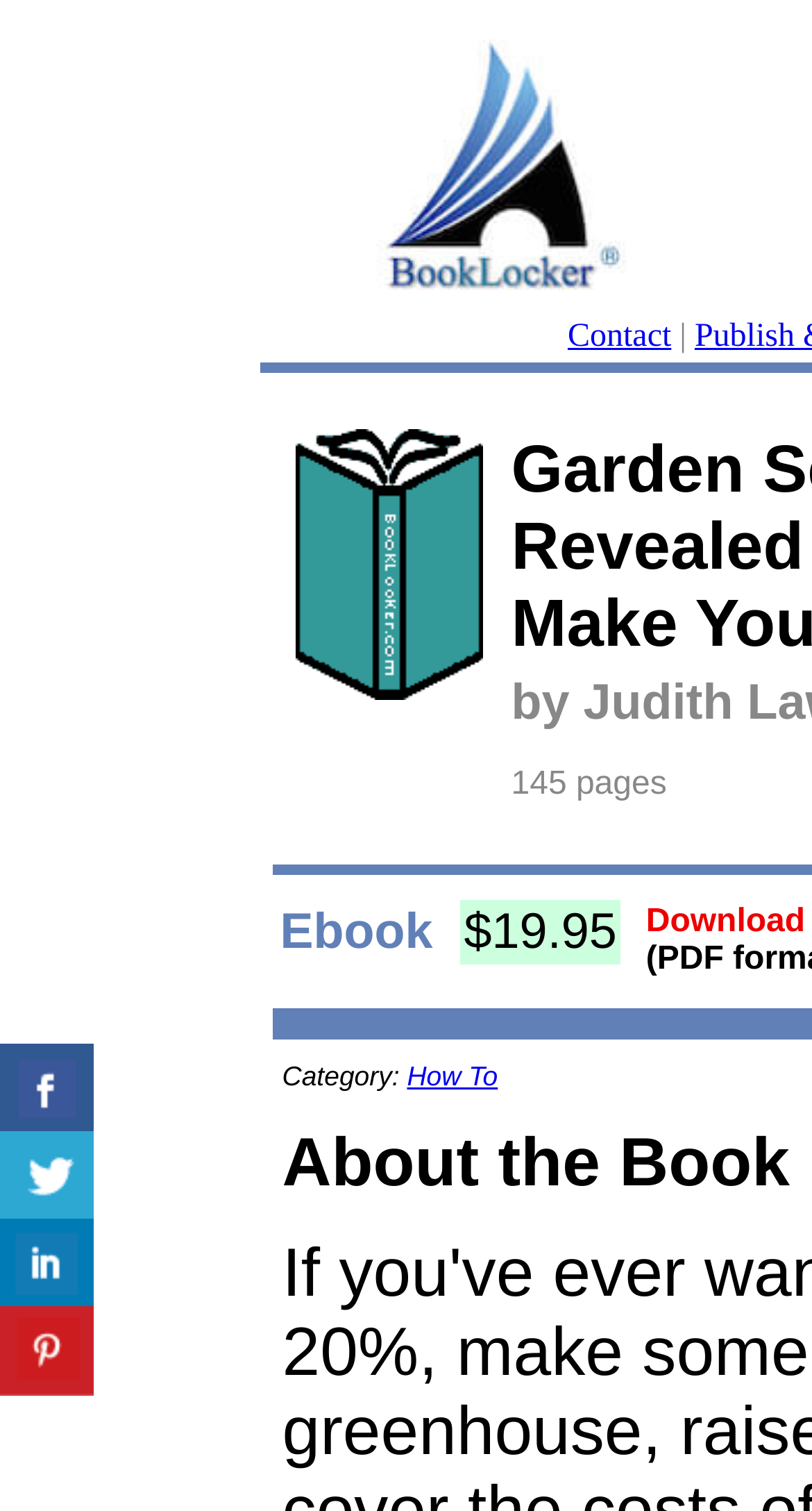Please examine the image and answer the question with a detailed explanation:
What is the name of the author of the ebook?

I found the author's name by looking at the text 'Garden Secrets Revealed - How To Make Your Garden Pay by Judith Lawlor' which is located at the top of the webpage and also on the image of the ebook.